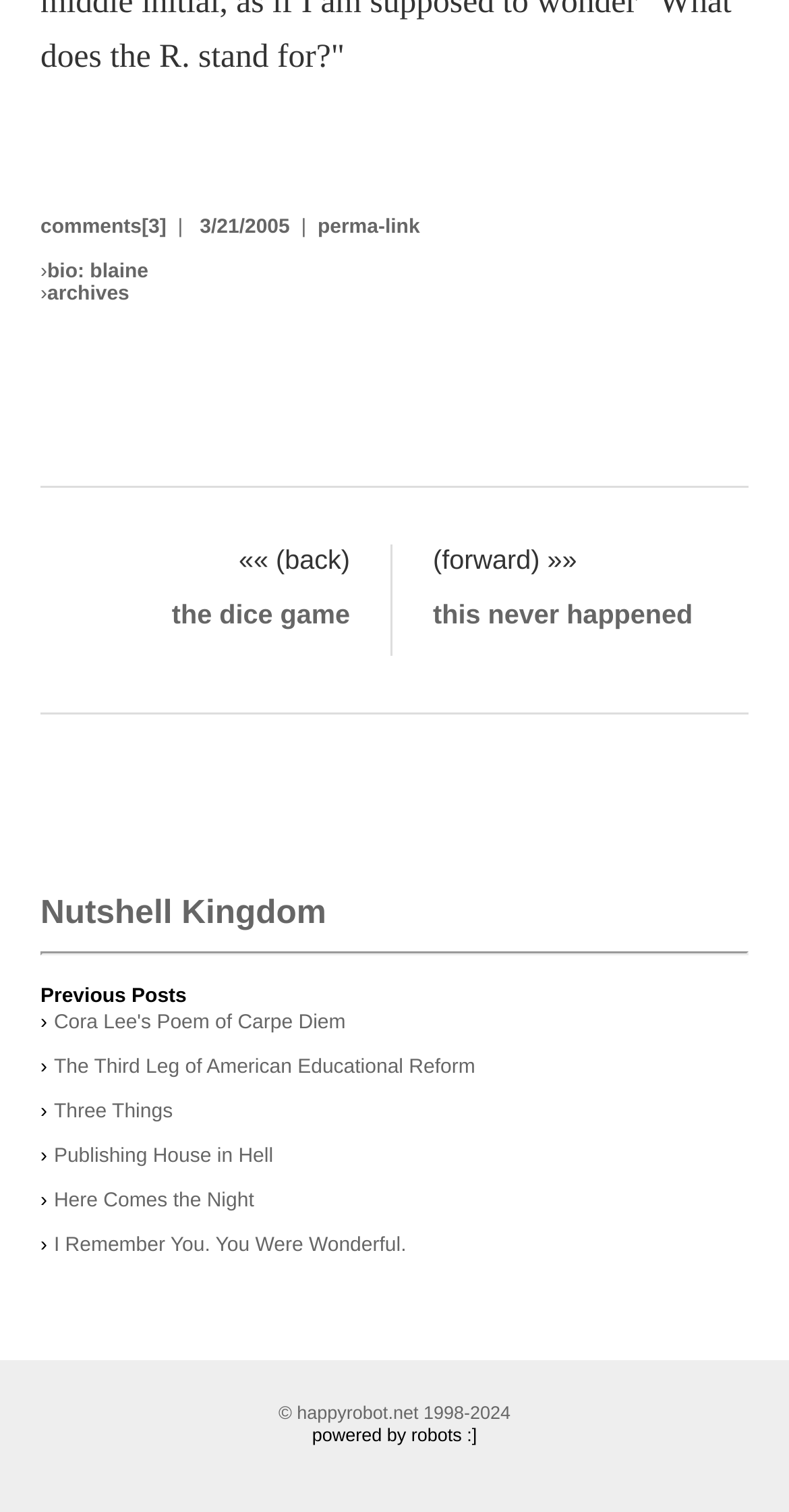Please identify the bounding box coordinates of the clickable area that will fulfill the following instruction: "view archives". The coordinates should be in the format of four float numbers between 0 and 1, i.e., [left, top, right, bottom].

[0.06, 0.188, 0.164, 0.203]